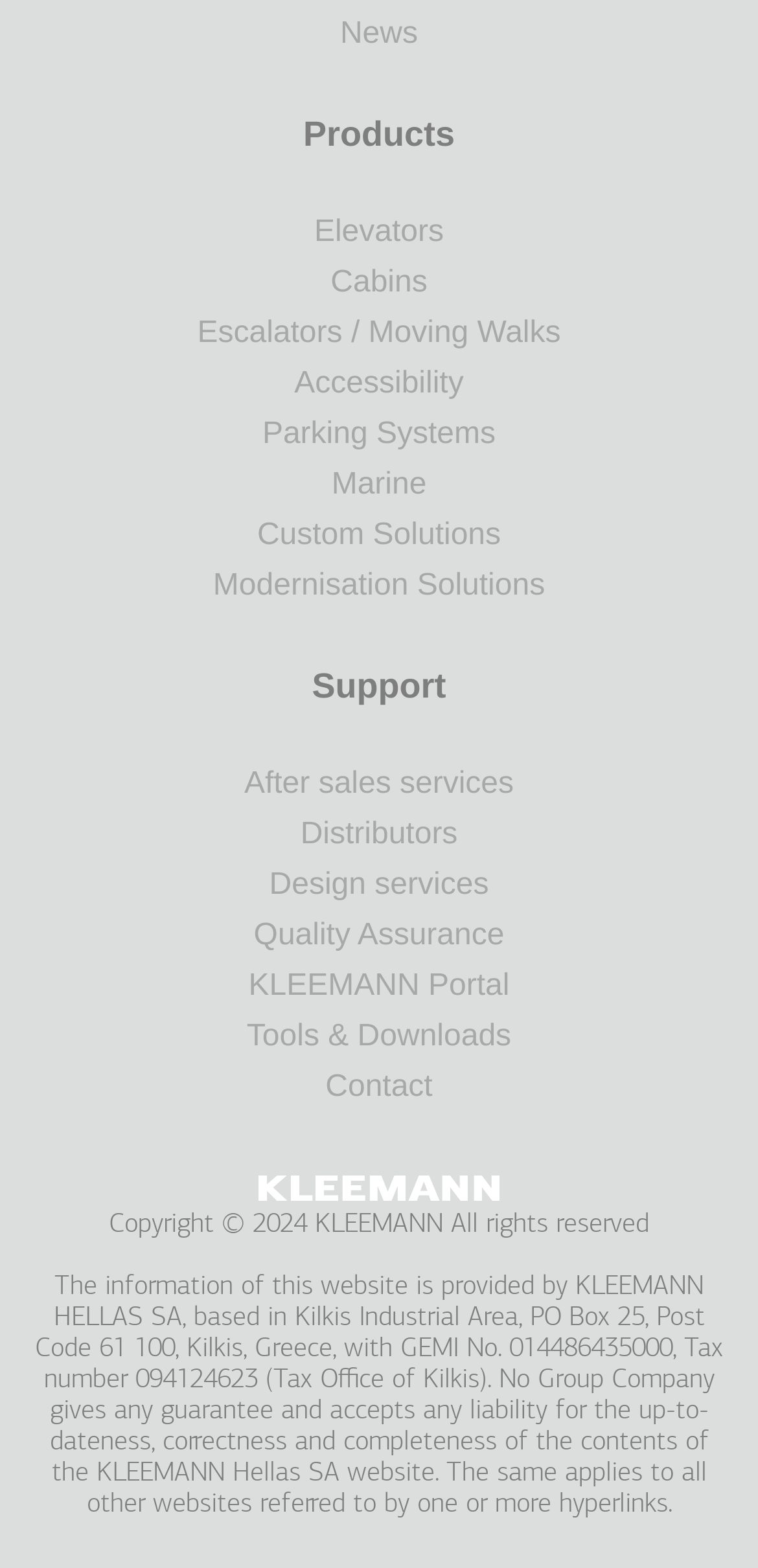How many types of products are listed?
Please answer using one word or phrase, based on the screenshot.

10